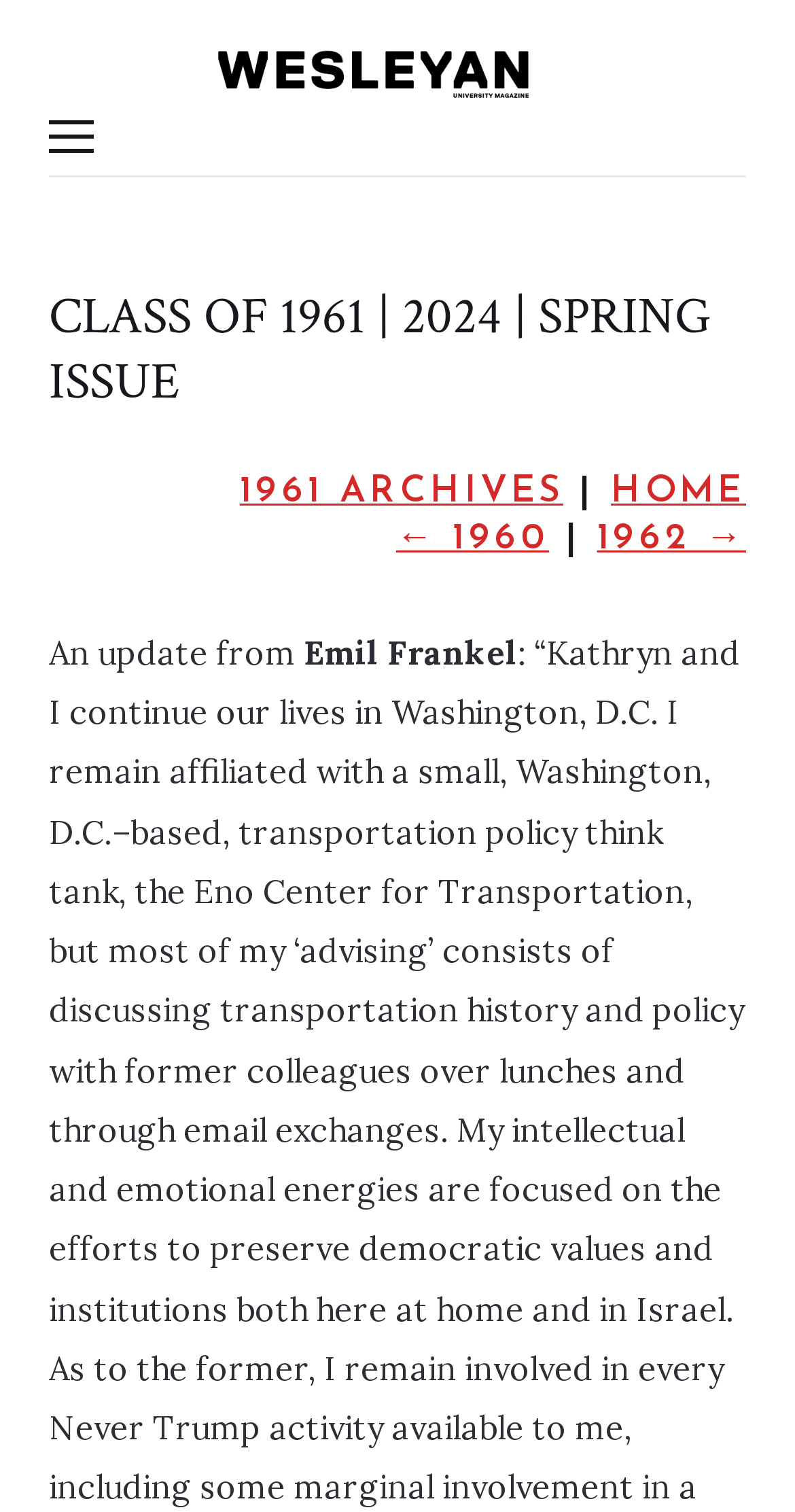Can you find the bounding box coordinates for the UI element given this description: "← 1960"? Provide the coordinates as four float numbers between 0 and 1: [left, top, right, bottom].

[0.498, 0.344, 0.691, 0.369]